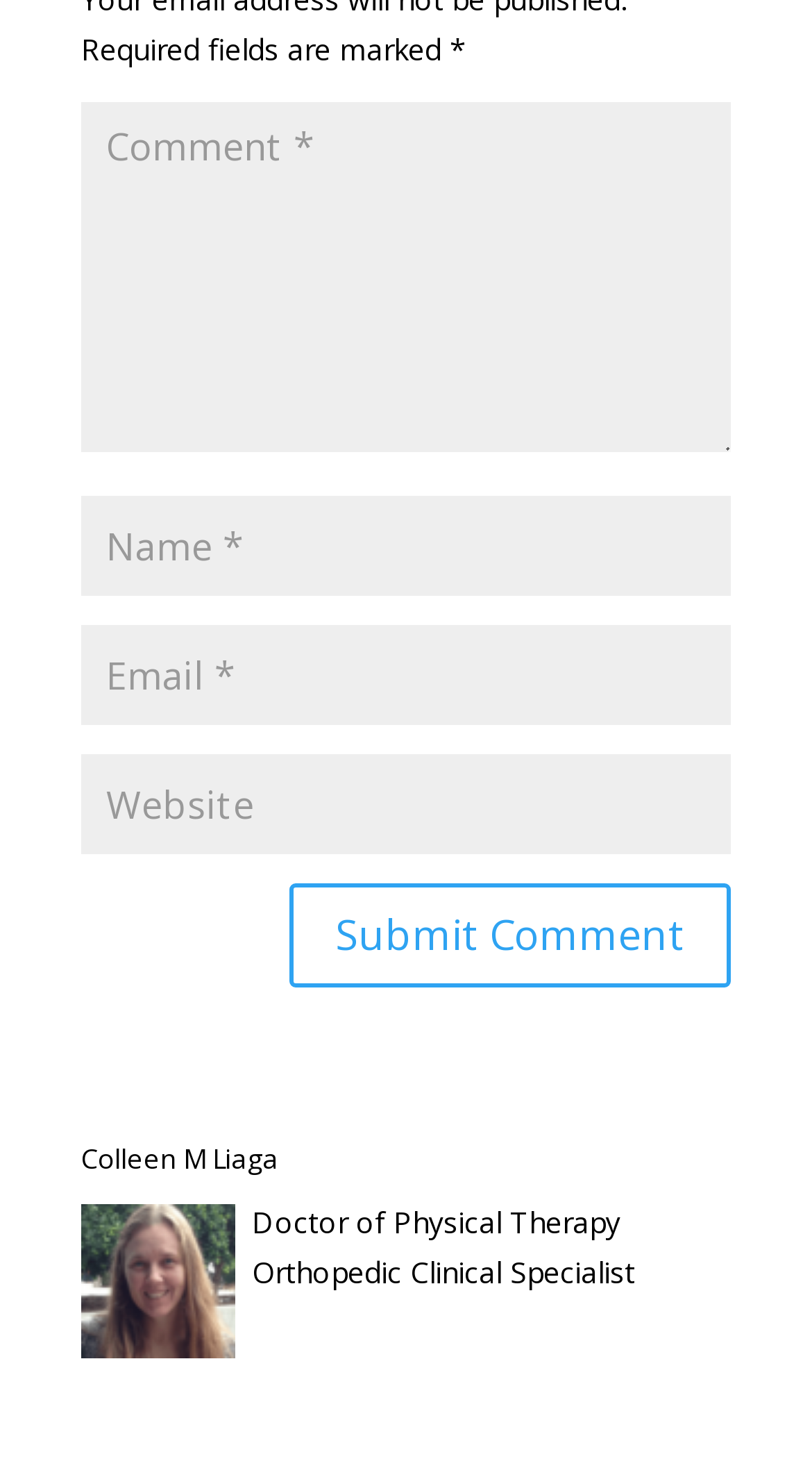Respond concisely with one word or phrase to the following query:
What is the label of the first textbox?

Comment